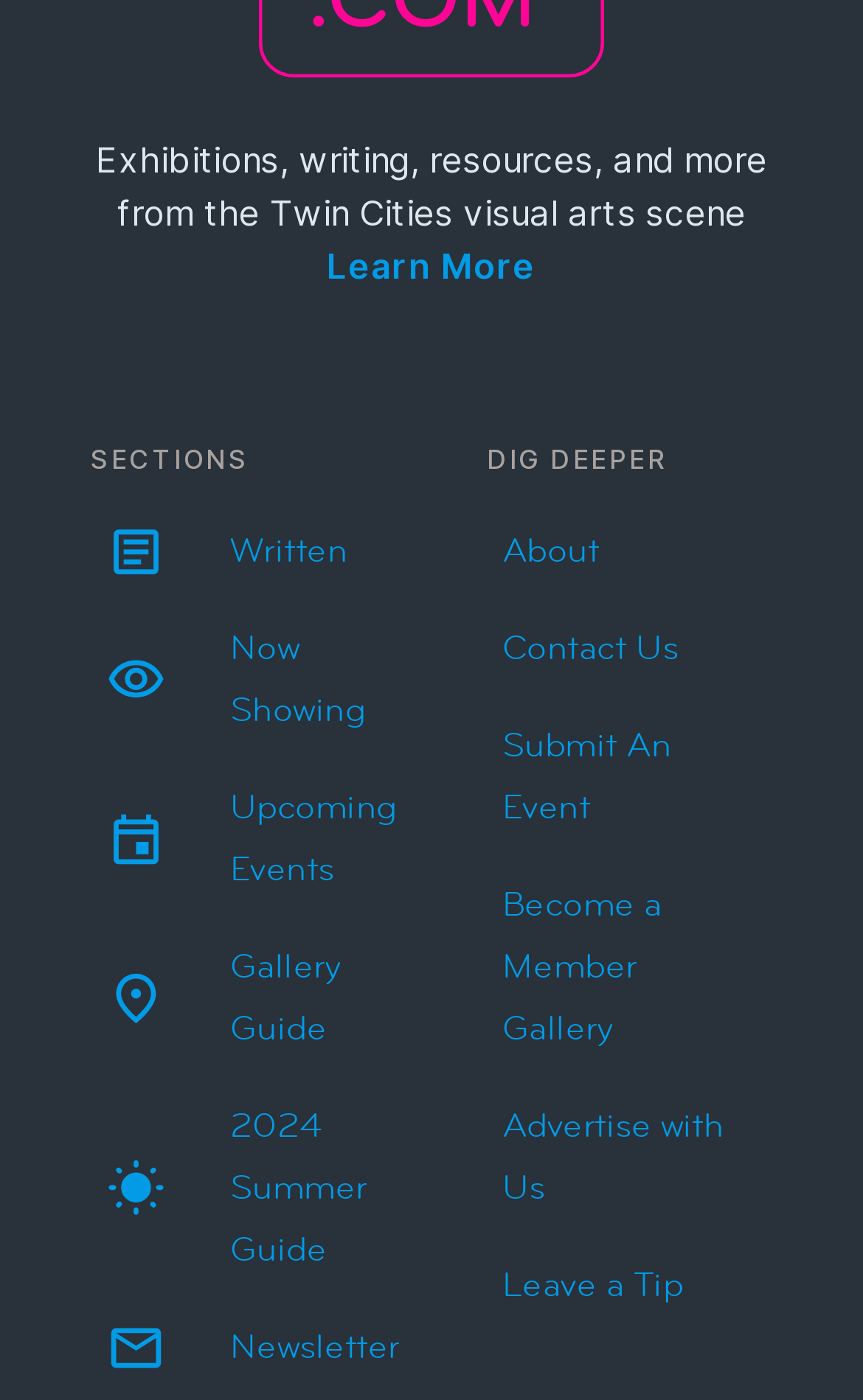Point out the bounding box coordinates of the section to click in order to follow this instruction: "Read about the 2024 Summer Guide".

[0.082, 0.77, 0.459, 0.928]